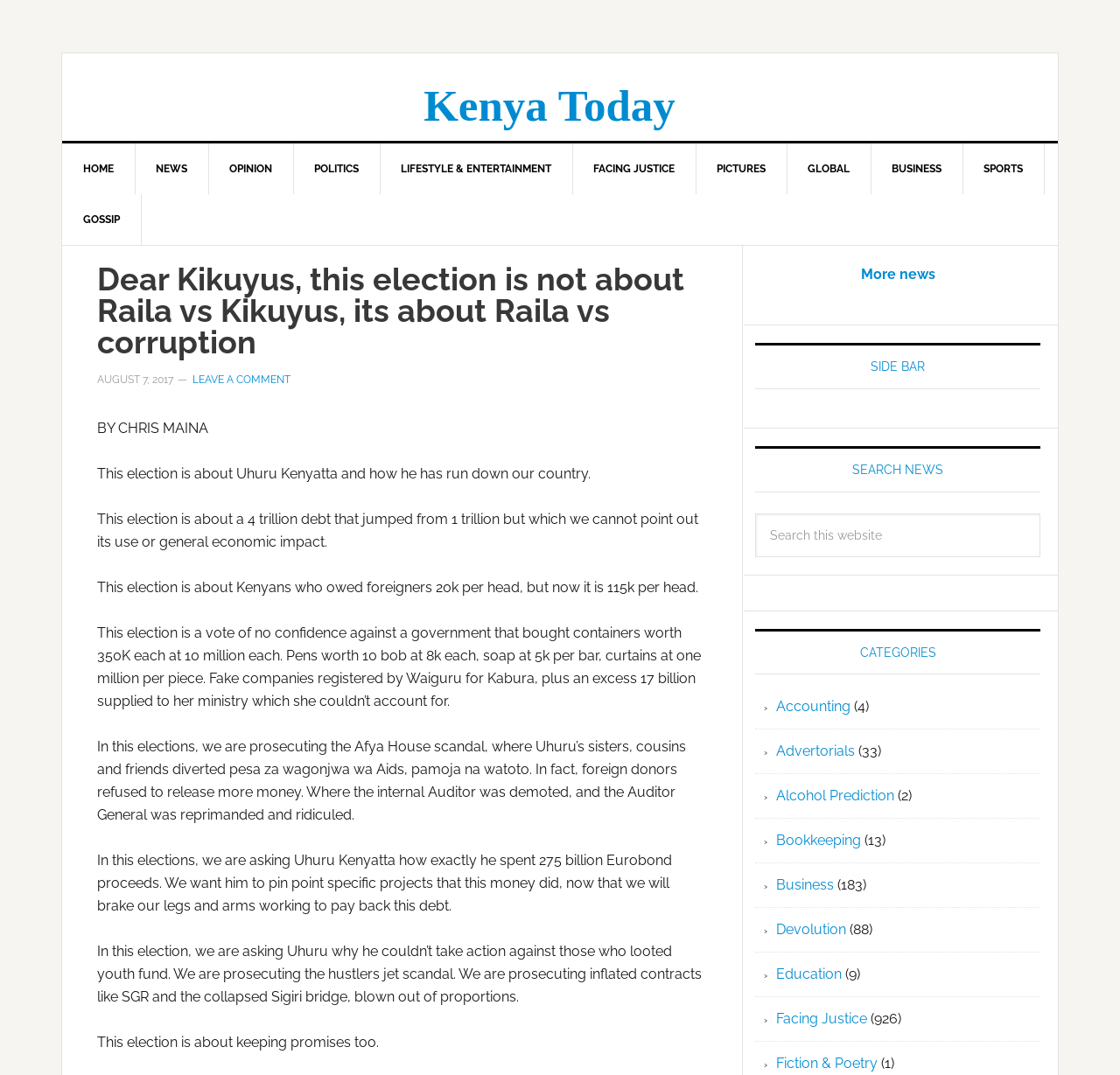Offer a thorough description of the webpage.

This webpage appears to be a news article or opinion piece discussing the Kenyan election and the performance of President Uhuru Kenyatta. The article is written by Chris Maina and is titled "Dear Kikuyus, this election is not about Raila vs Kikuyus, its about Raila vs corruption."

At the top of the page, there is a navigation menu with links to various sections of the website, including "HOME", "NEWS", "OPINION", "POLITICS", and others. Below this, there is a heading with the title of the article, followed by a series of paragraphs written by Chris Maina.

The article discusses various issues related to the election, including corruption, debt, and the economy. The author argues that the election is not about Raila Odinga versus the Kikuyu people, but rather about Raila versus corruption. The article also mentions various scandals and controversies, including the Afya House scandal and the looting of the youth fund.

To the right of the article, there is a sidebar with links to other news articles and categories, including "Accounting", "Advertorials", "Alcohol Prediction", and others. Each category has a number in parentheses indicating the number of articles in that category.

At the bottom of the page, there is a link to "More news" and a search bar where users can search for specific news articles.